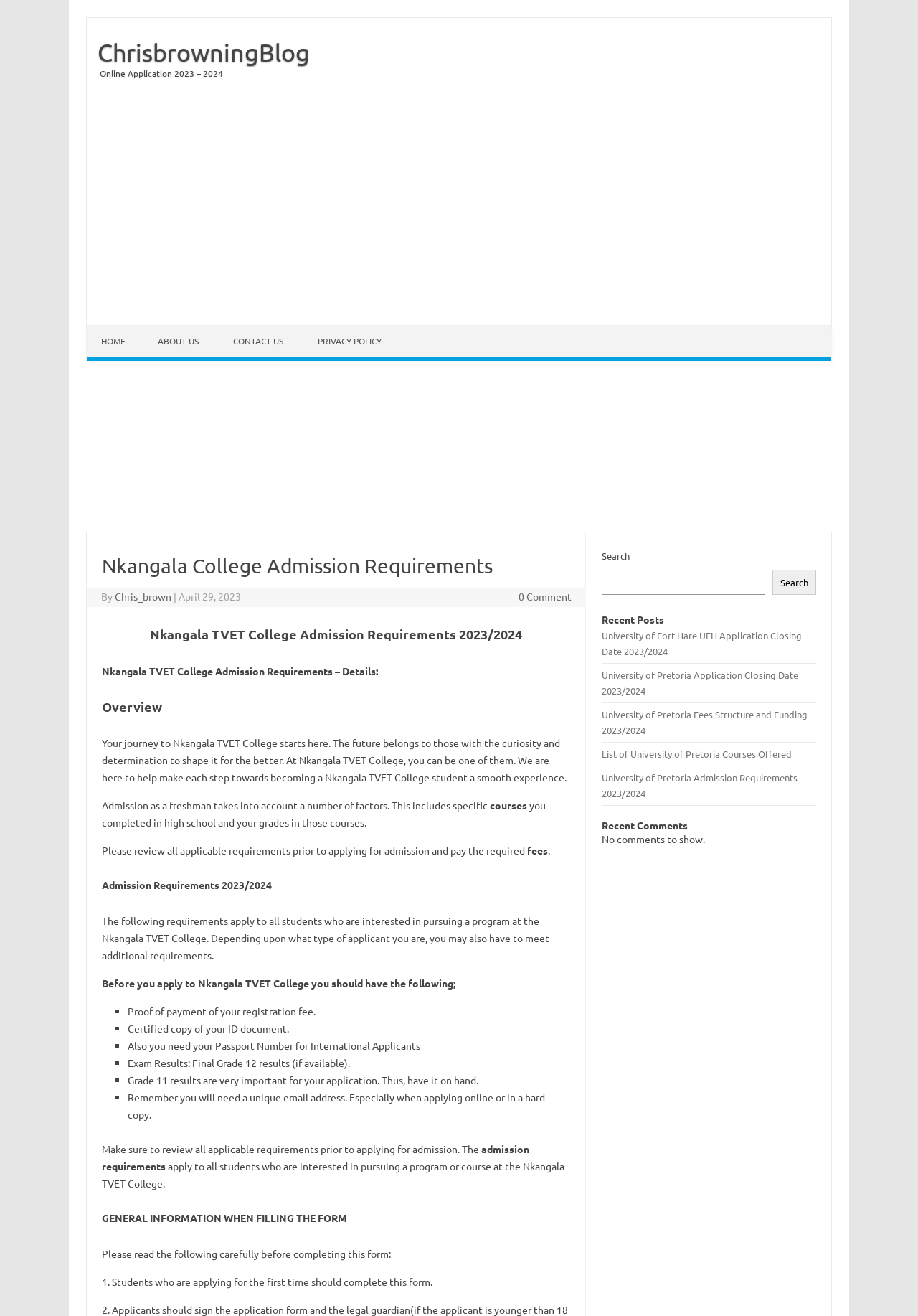What is the tone of the webpage?
From the image, respond using a single word or phrase.

Informative